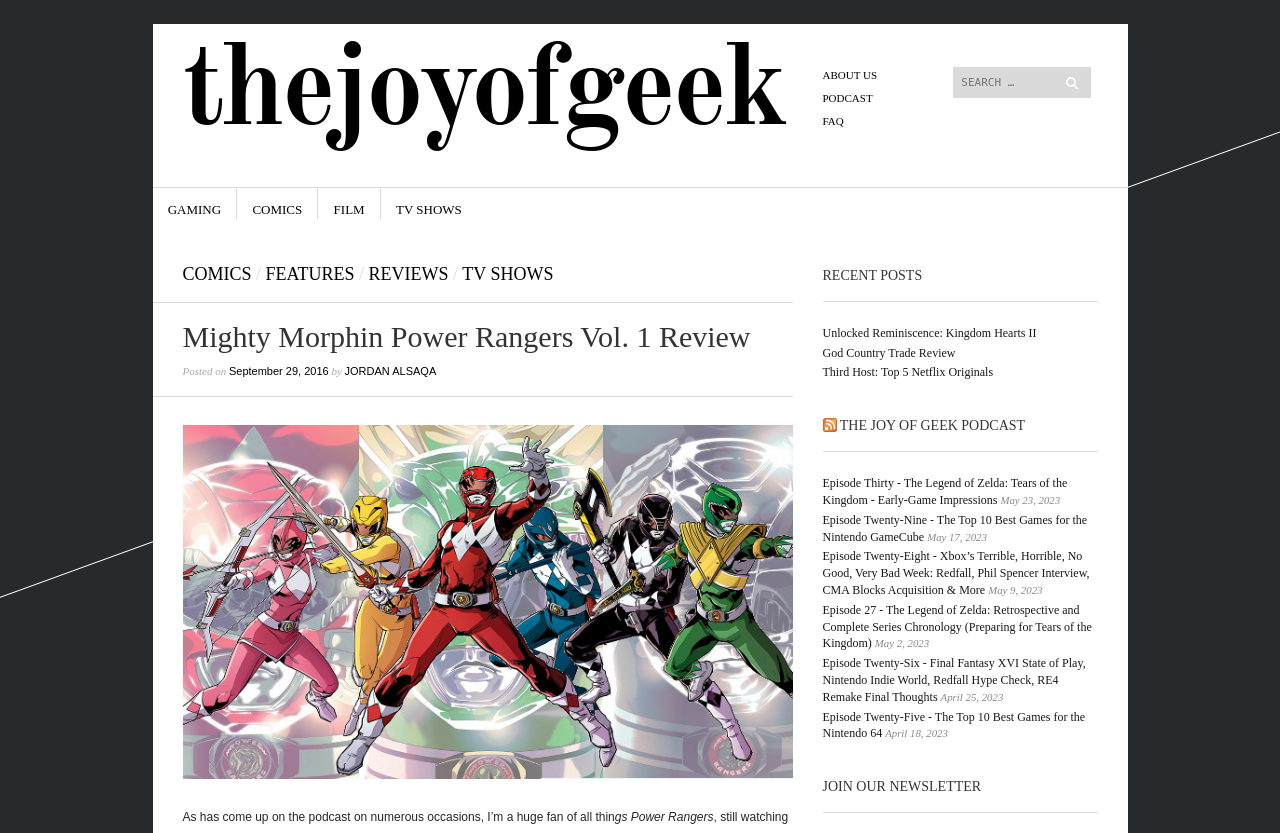Identify the bounding box coordinates of the clickable region necessary to fulfill the following instruction: "Go to ABOUT US page". The bounding box coordinates should be four float numbers between 0 and 1, i.e., [left, top, right, bottom].

[0.643, 0.083, 0.685, 0.097]